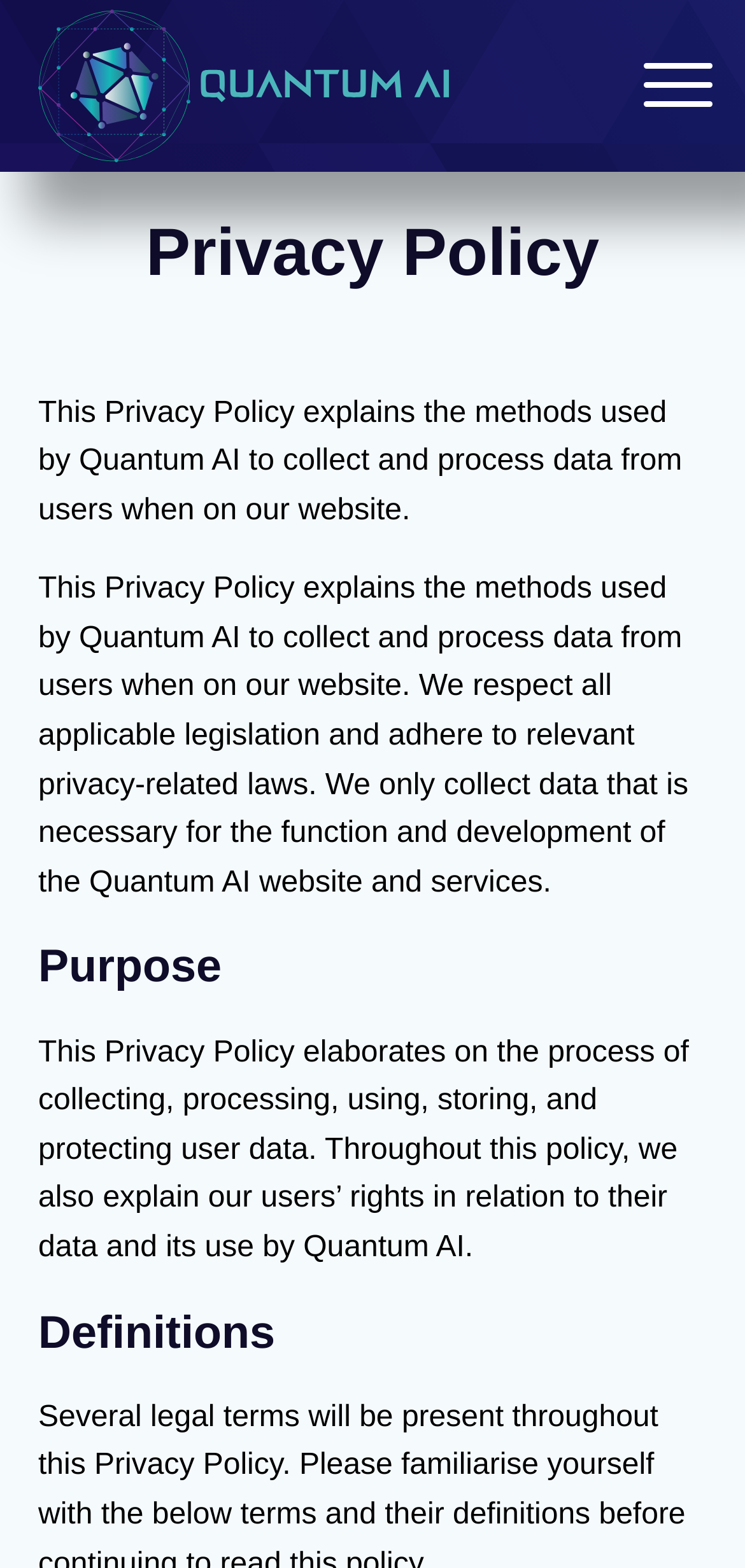What is the section below 'Purpose'?
Examine the image closely and answer the question with as much detail as possible.

The section below 'Purpose' is 'Definitions', which is indicated by the heading element with bounding box coordinates [0.051, 0.831, 0.949, 0.869].